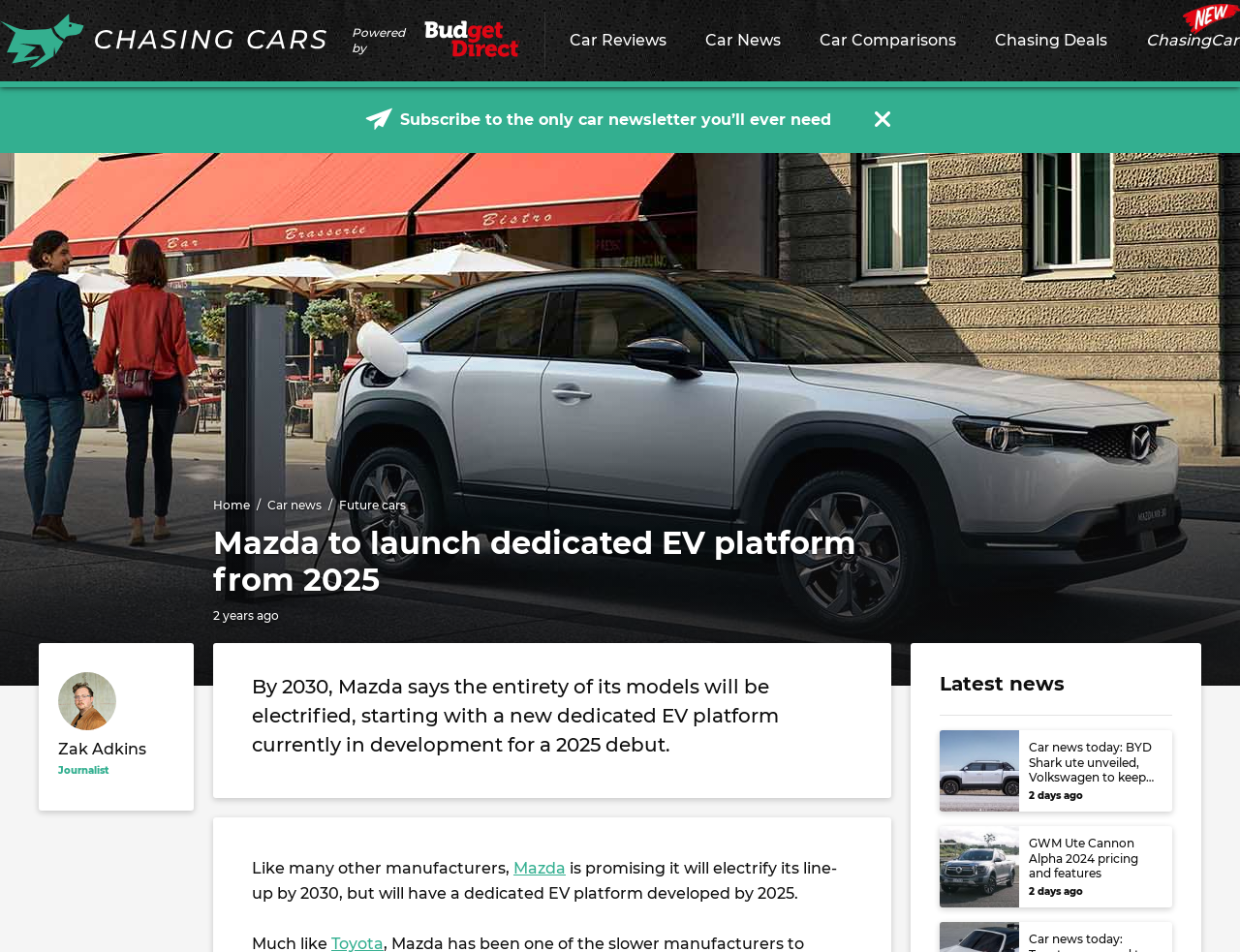What is the name of the journalist who wrote the article?
Provide an in-depth and detailed explanation in response to the question.

The name of the journalist who wrote the article is Zak Adkins, which can be found in the link 'Zak Adkins Journalist' at the bottom of the article.